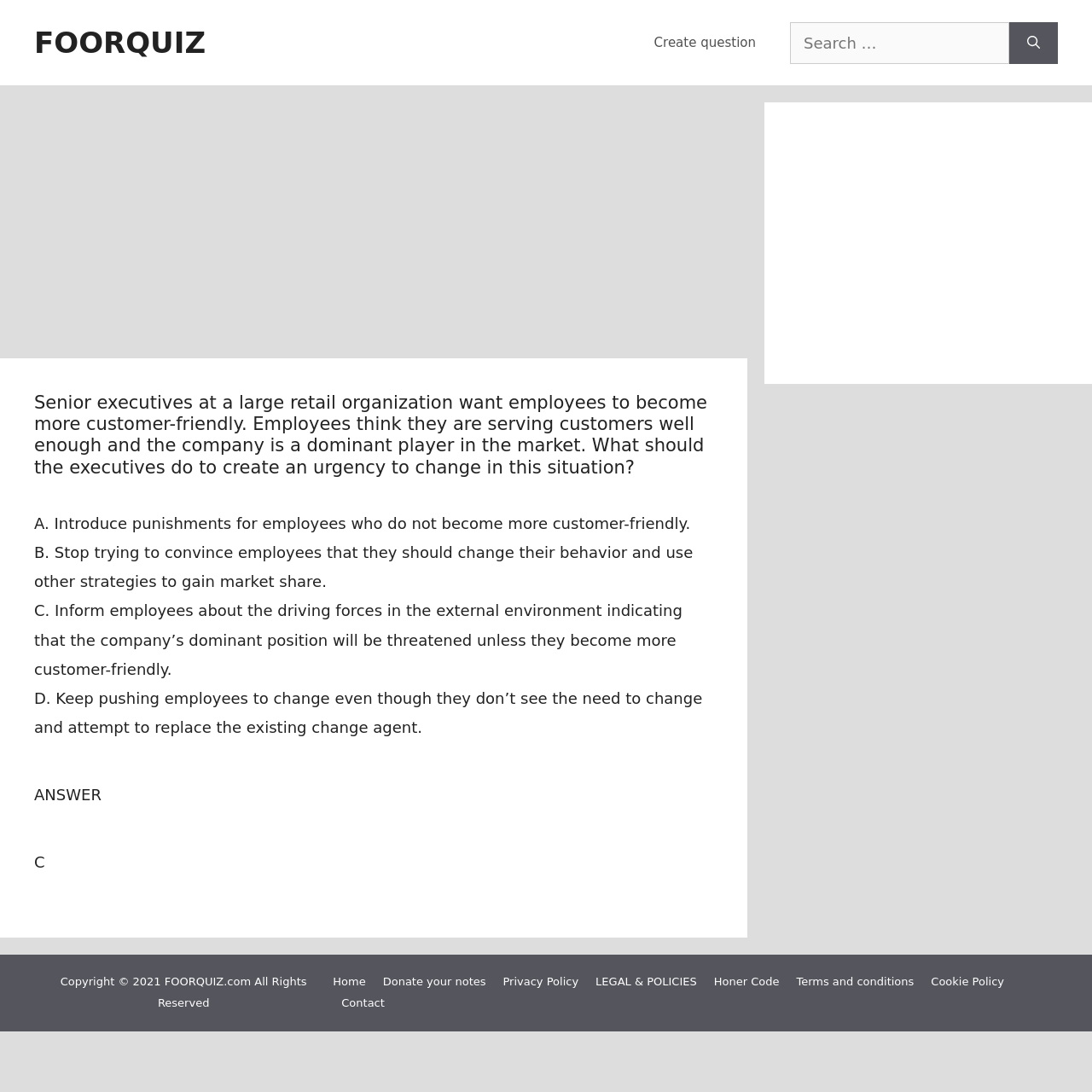What is the main heading displayed on the webpage? Please provide the text.

Senior executives at a large retail organization want employees to become more customer-friendly. Employees think they are serving customers well enough and the company is a dominant player in the market. What should the executives do to create an urgency to change in this situation?